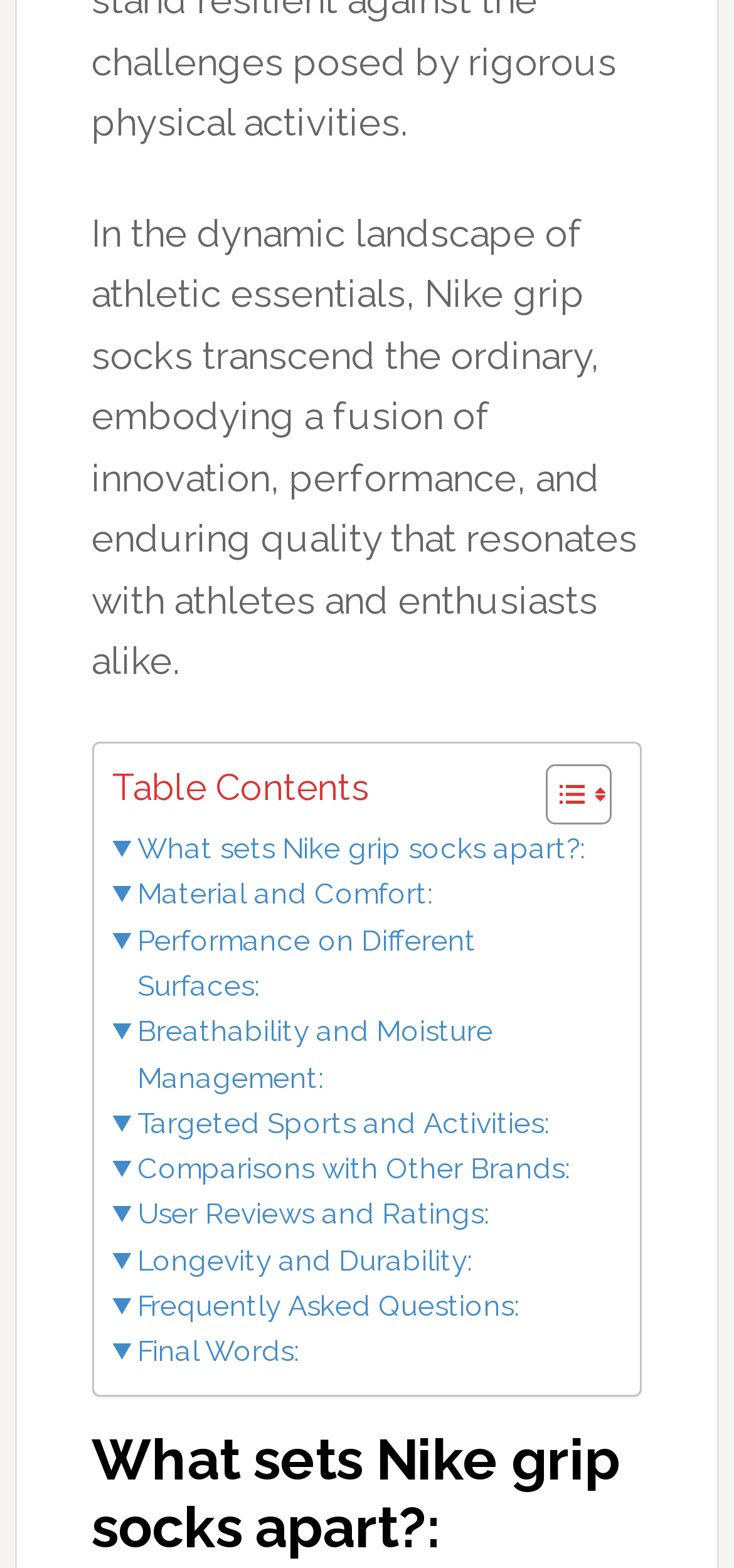Please specify the bounding box coordinates of the clickable region necessary for completing the following instruction: "Check user reviews and ratings". The coordinates must consist of four float numbers between 0 and 1, i.e., [left, top, right, bottom].

[0.153, 0.76, 0.666, 0.79]